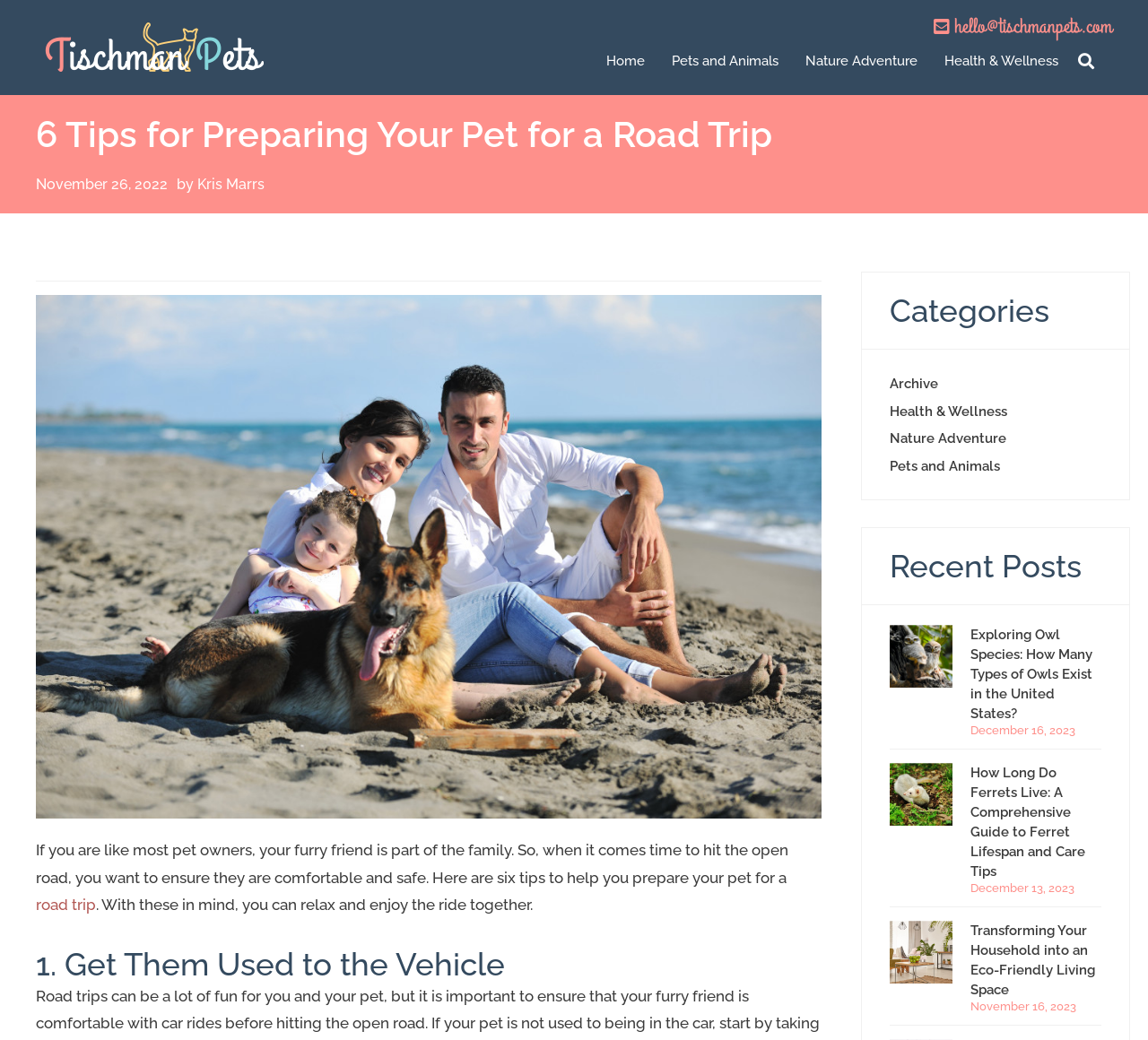Provide a brief response in the form of a single word or phrase:
How many categories are listed?

4